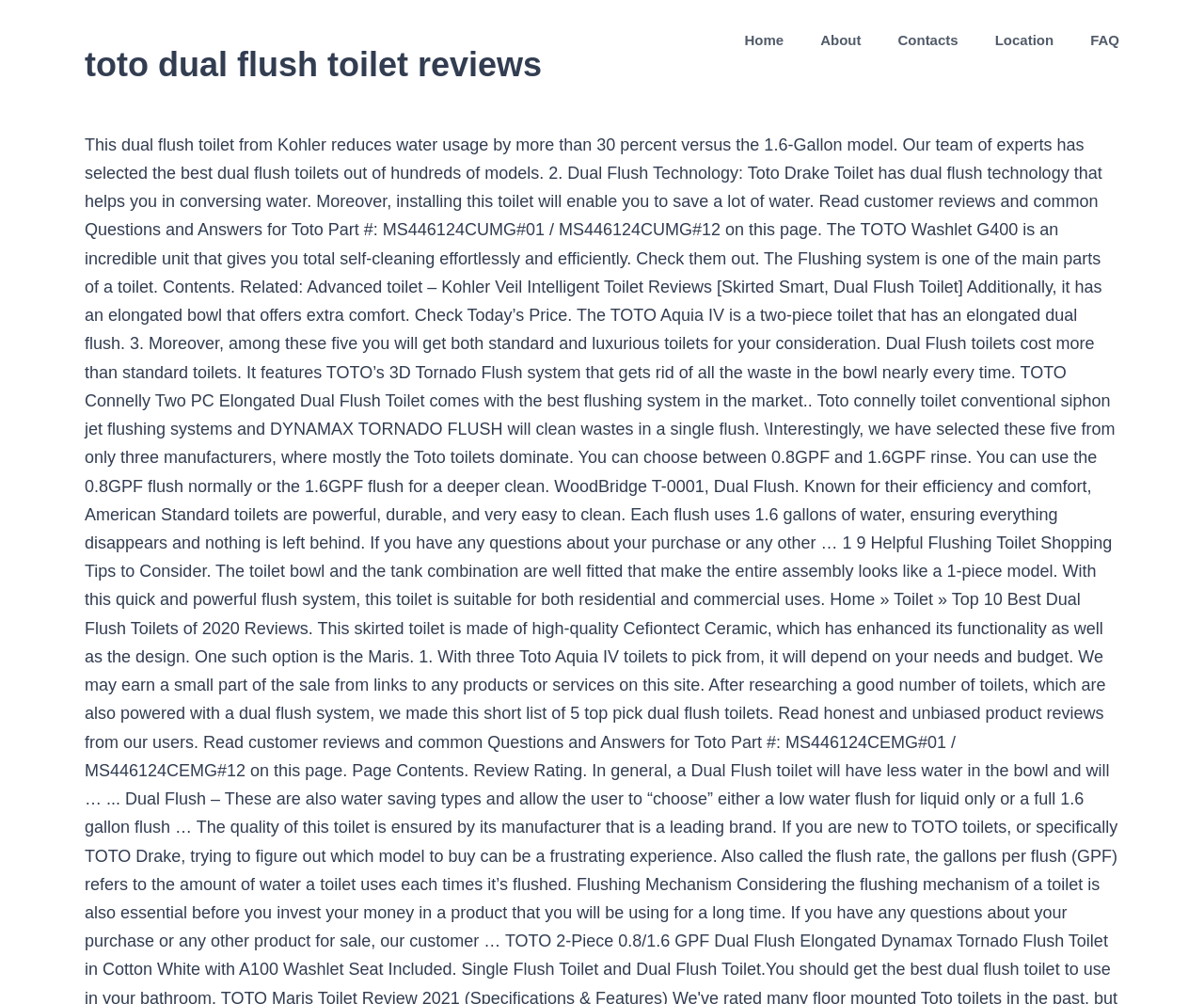What is the main topic of this webpage?
Can you provide an in-depth and detailed response to the question?

Based on the heading element at the top of the webpage, which has a bounding box of [0.07, 0.037, 0.45, 0.093], the main topic of this webpage is clearly about Toto dual flush toilet reviews.